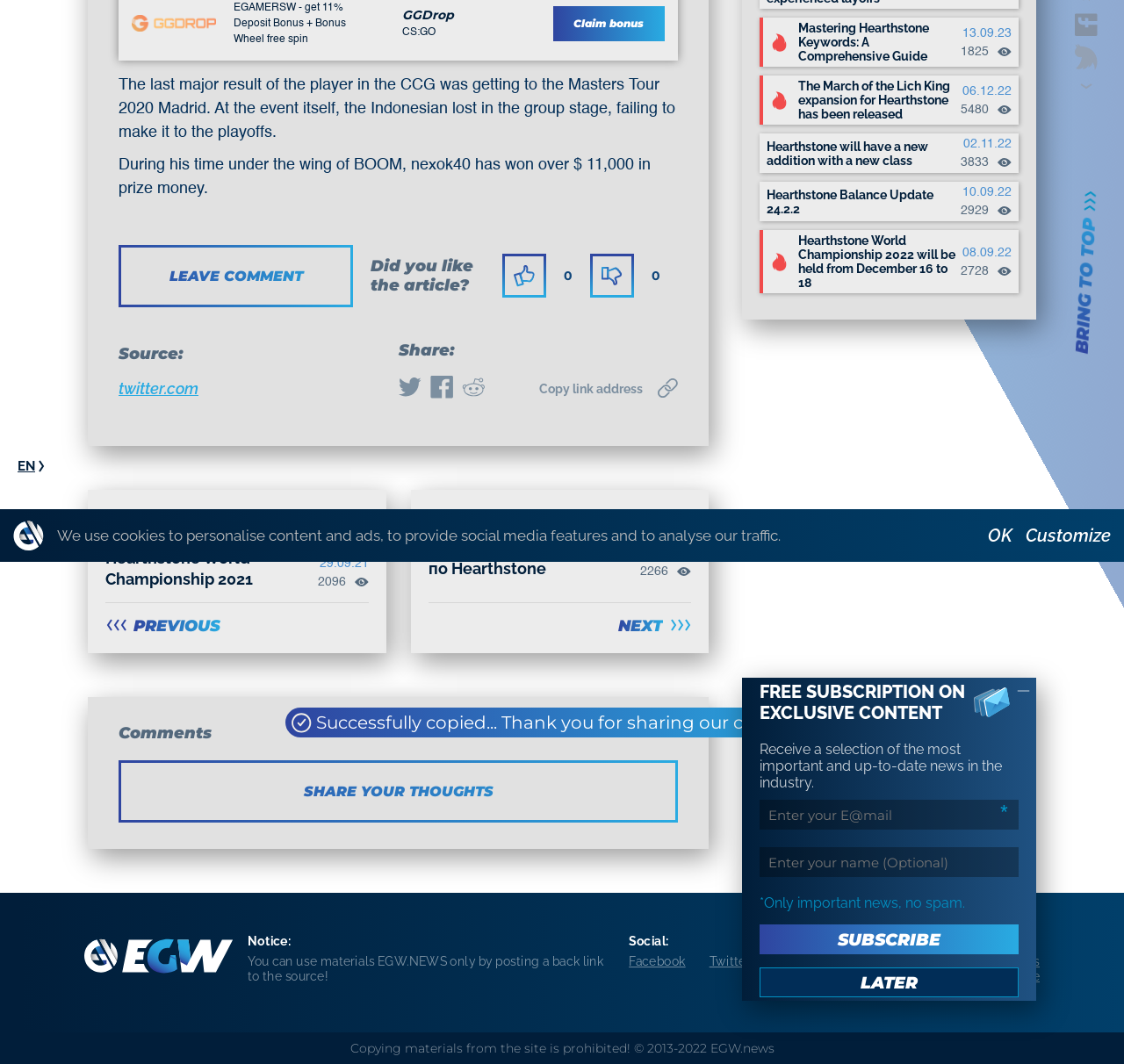Please specify the bounding box coordinates in the format (top-left x, top-left y, bottom-right x, bottom-right y), with all values as floating point numbers between 0 and 1. Identify the bounding box of the UI element described by: Hearthstone Balance Update 24.2.210.09.222929

[0.676, 0.171, 0.906, 0.208]